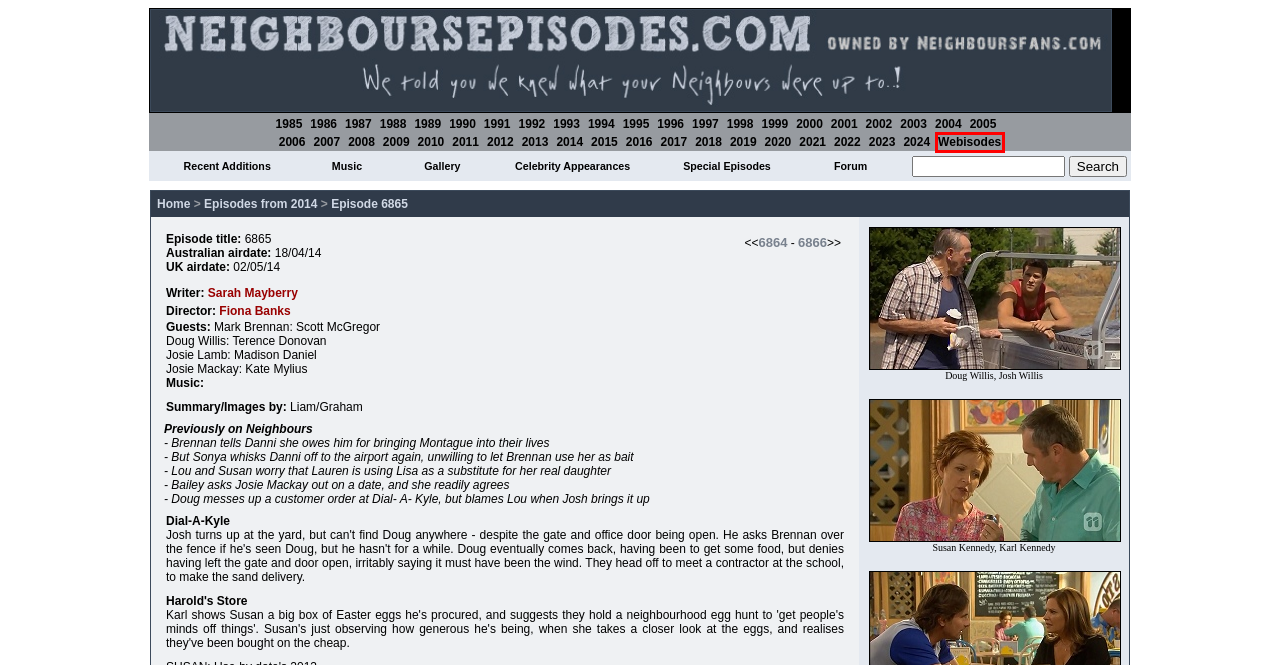View the screenshot of the webpage containing a red bounding box around a UI element. Select the most fitting webpage description for the new page shown after the element in the red bounding box is clicked. Here are the candidates:
A. Neighbours Episodes from 1999 - NeighboursEpisodes.com
B. Webisodes - Neighbours Episodes.com
C. Celebrity appearances in Neighbours - Neighbours Episodes.com
D. Neighbours Episodes from 2009 - NeighboursEpisodes.com
E. Forums - NeighboursFans
F. Neighbours Episodes from 1997 - NeighboursEpisodes.com
G. Neighbours Episodes from 2010 - NeighboursEpisodes.com
H. Neighbours Episodes.com - The largest collection of detailed Neighbours Episode Summaries

B